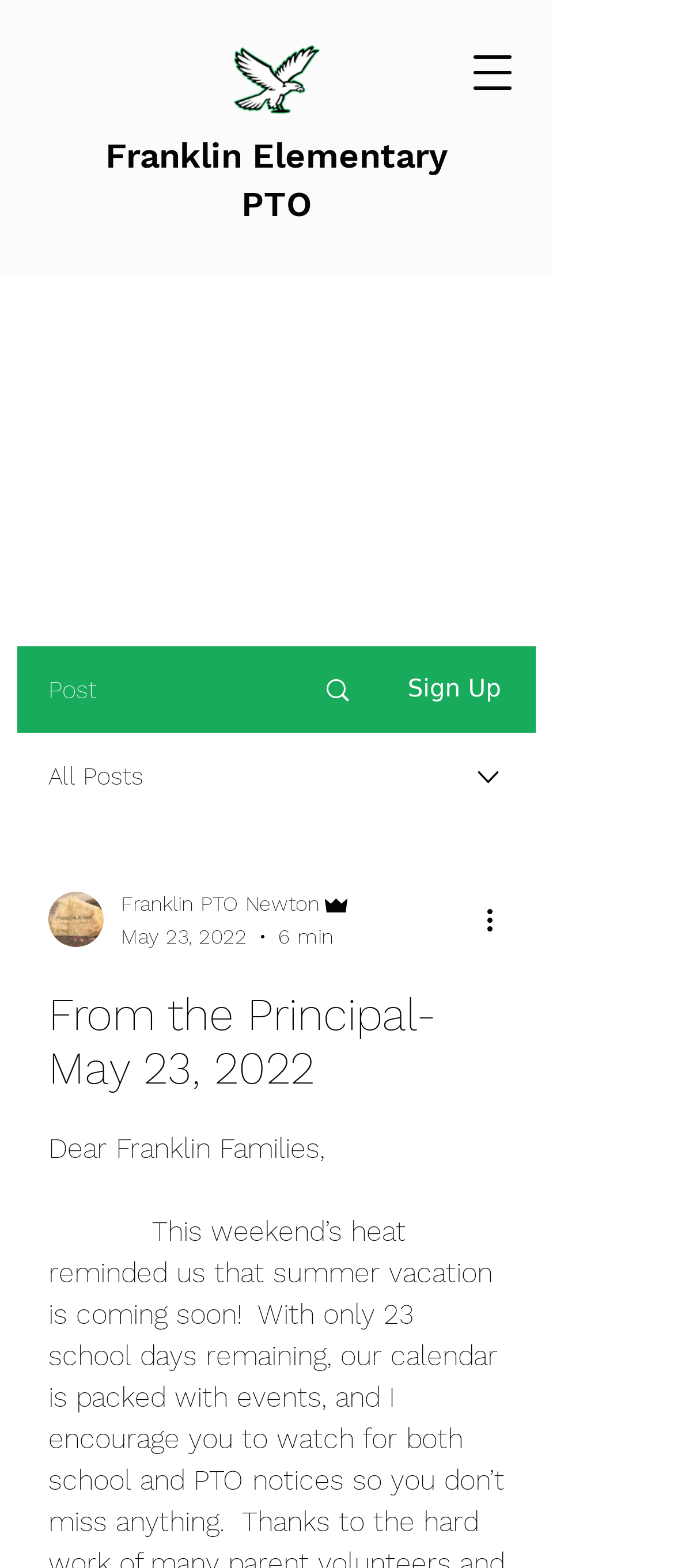What is the name of the school?
Provide a comprehensive and detailed answer to the question.

I inferred this answer by looking at the link 'Franklin Elementary PTO' which suggests that the webpage is related to Franklin Elementary school.